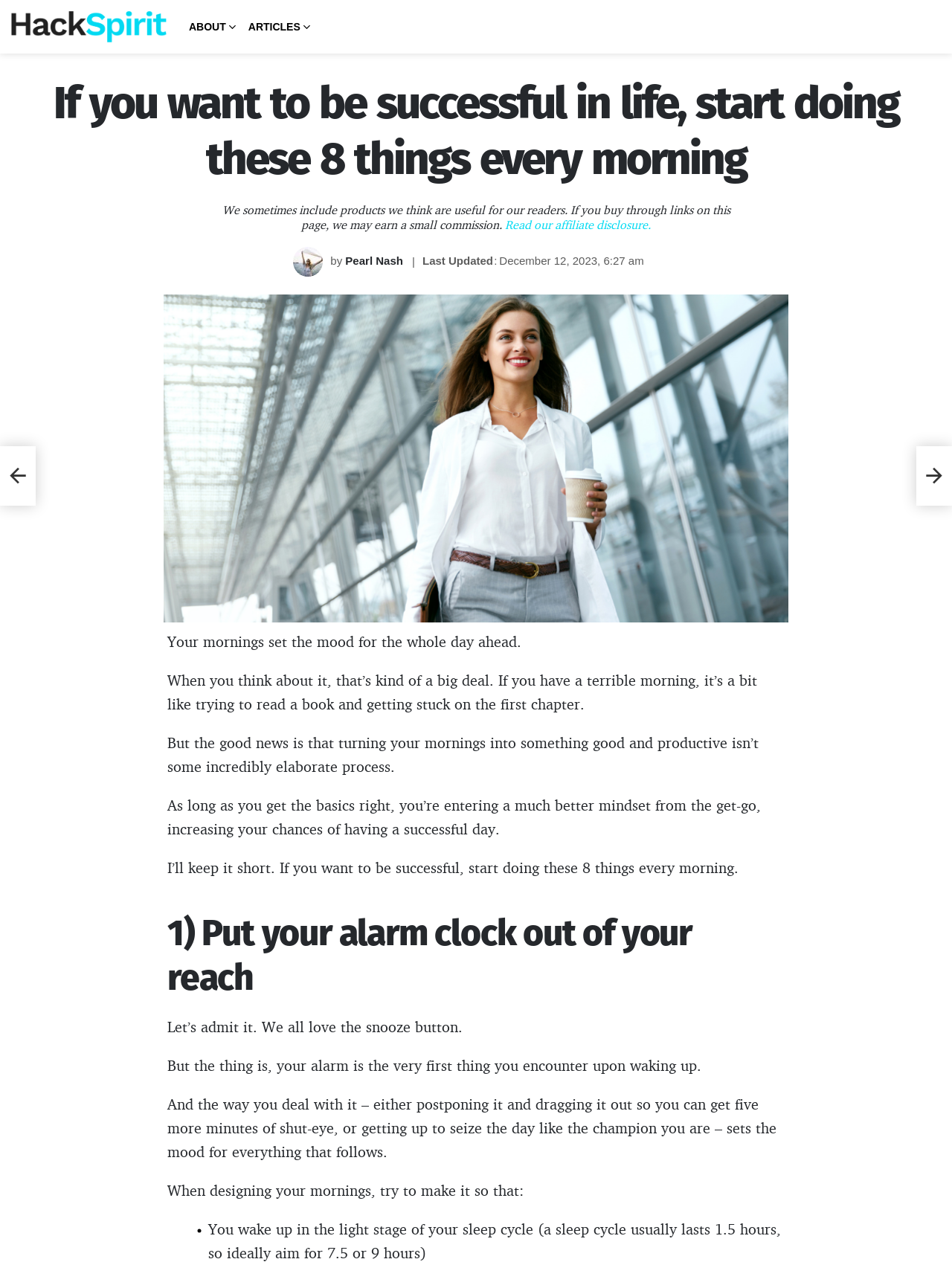Provide the bounding box coordinates of the UI element that matches the description: "About".

[0.191, 0.012, 0.25, 0.03]